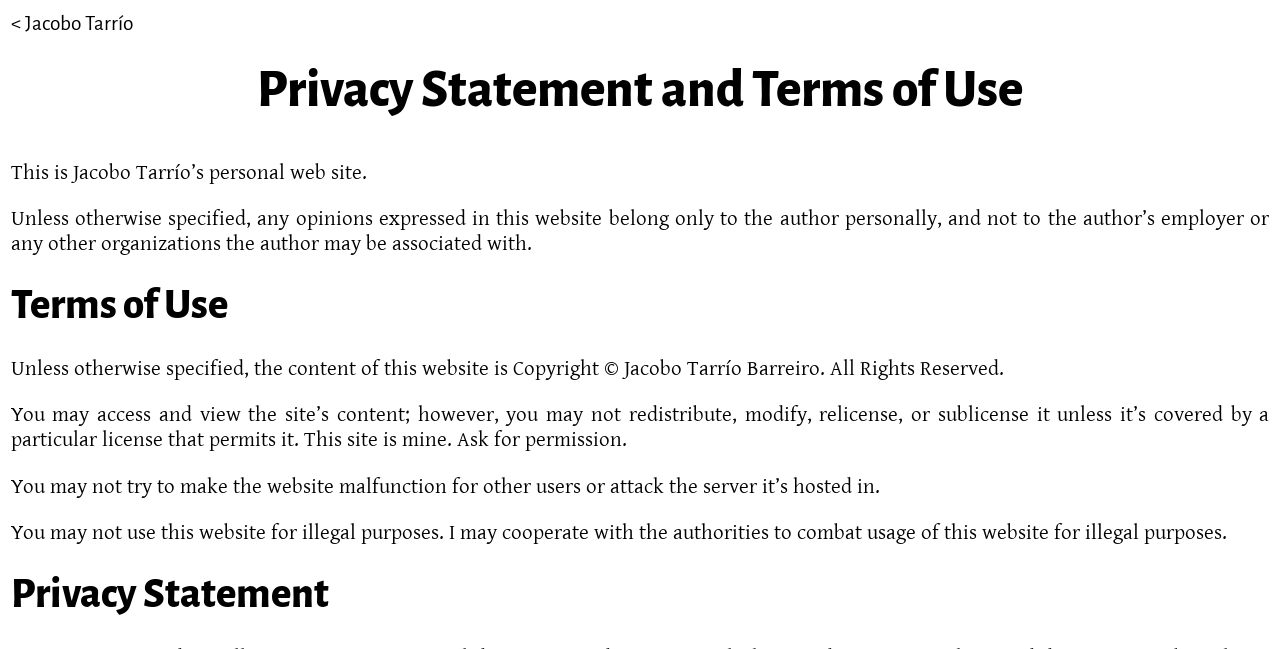Identify and generate the primary title of the webpage.

Terms of Use